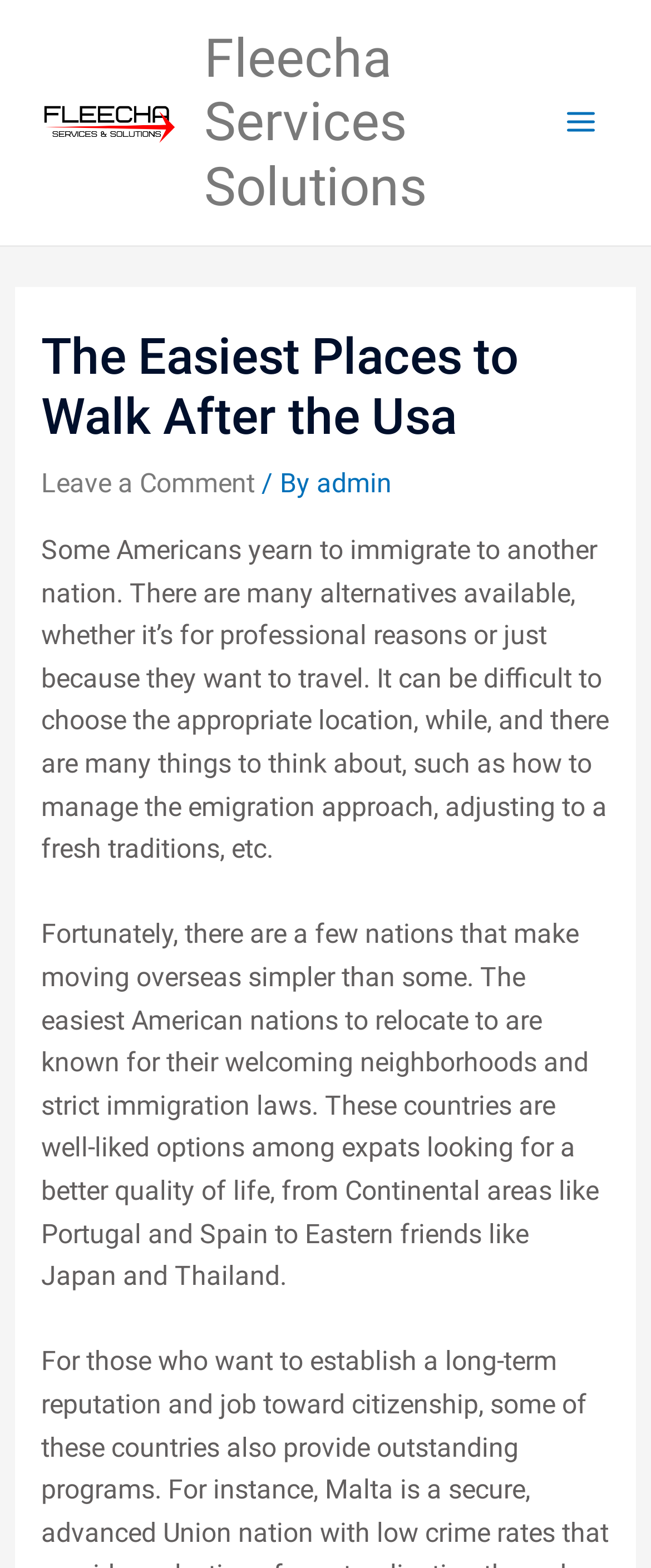What is the tone of the article?
Answer with a single word or phrase by referring to the visual content.

Informative